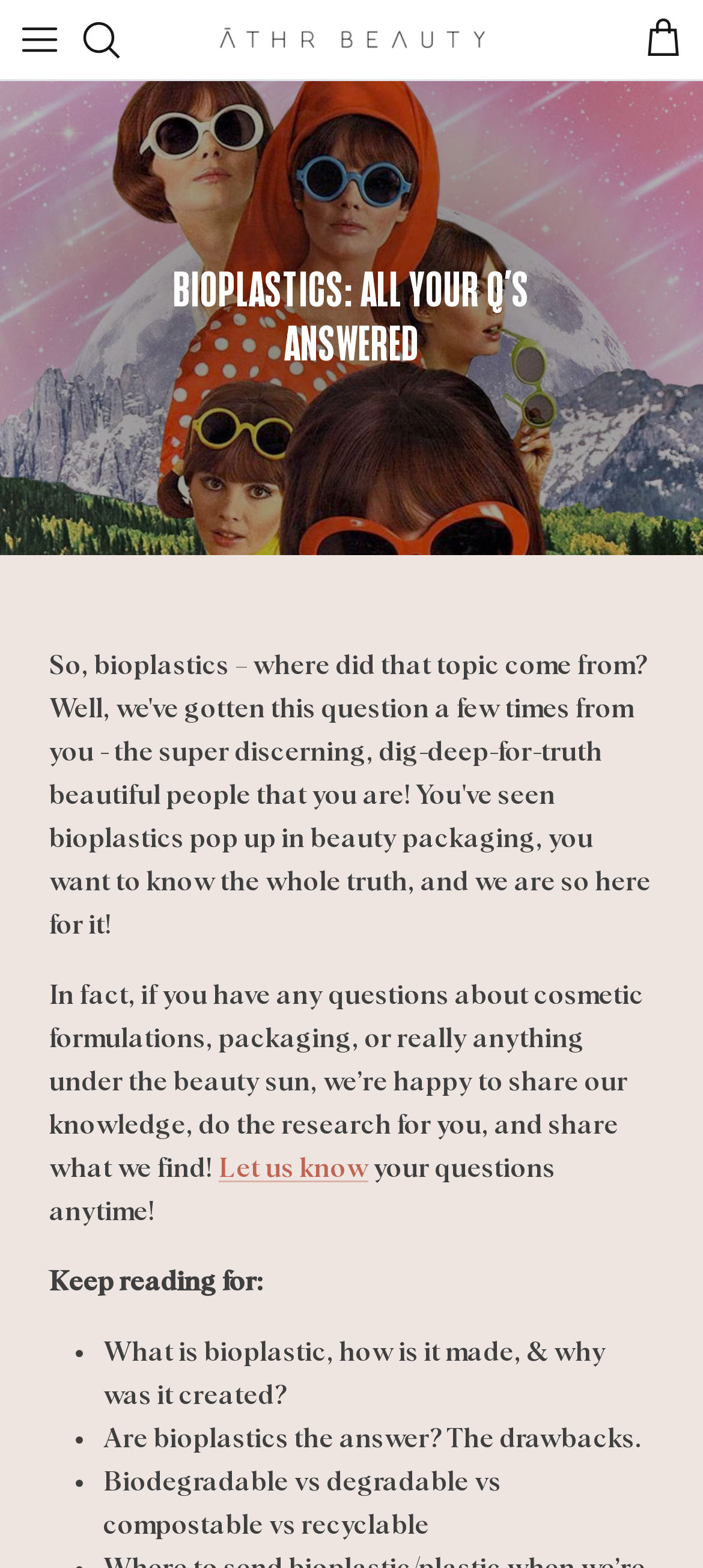What is the topic of the article?
Answer briefly with a single word or phrase based on the image.

Bioplastics